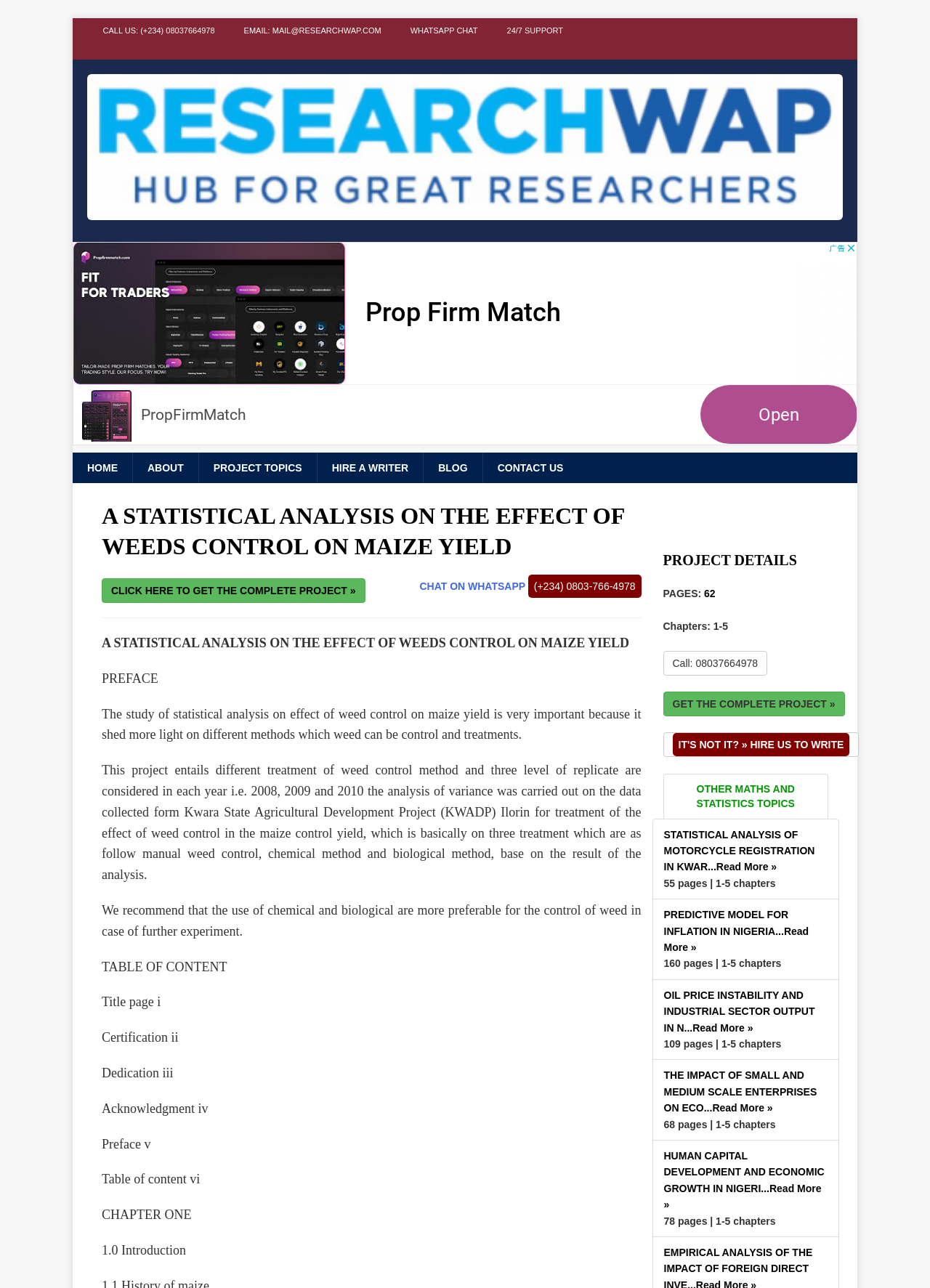What are the three treatment methods mentioned in the project?
Please provide a detailed and thorough answer to the question.

The webpage content explains that the project entails different treatment methods of weed control, which are manual, chemical, and biological, as mentioned in the StaticText elements.